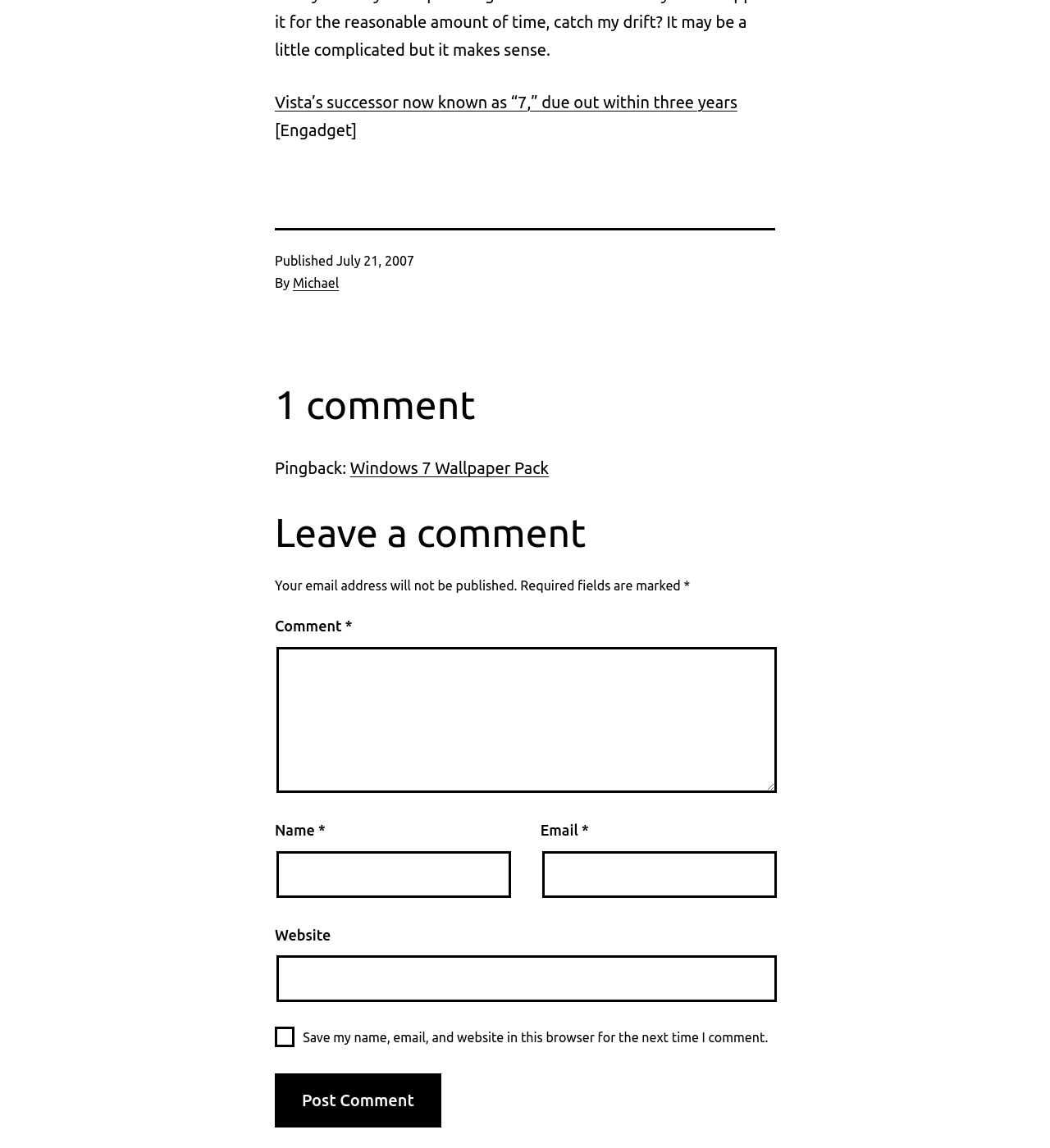Please examine the image and answer the question with a detailed explanation:
How many comments are there on this article?

The number of comments is obtained from the heading element with the text '1 comment' in the middle of the webpage.